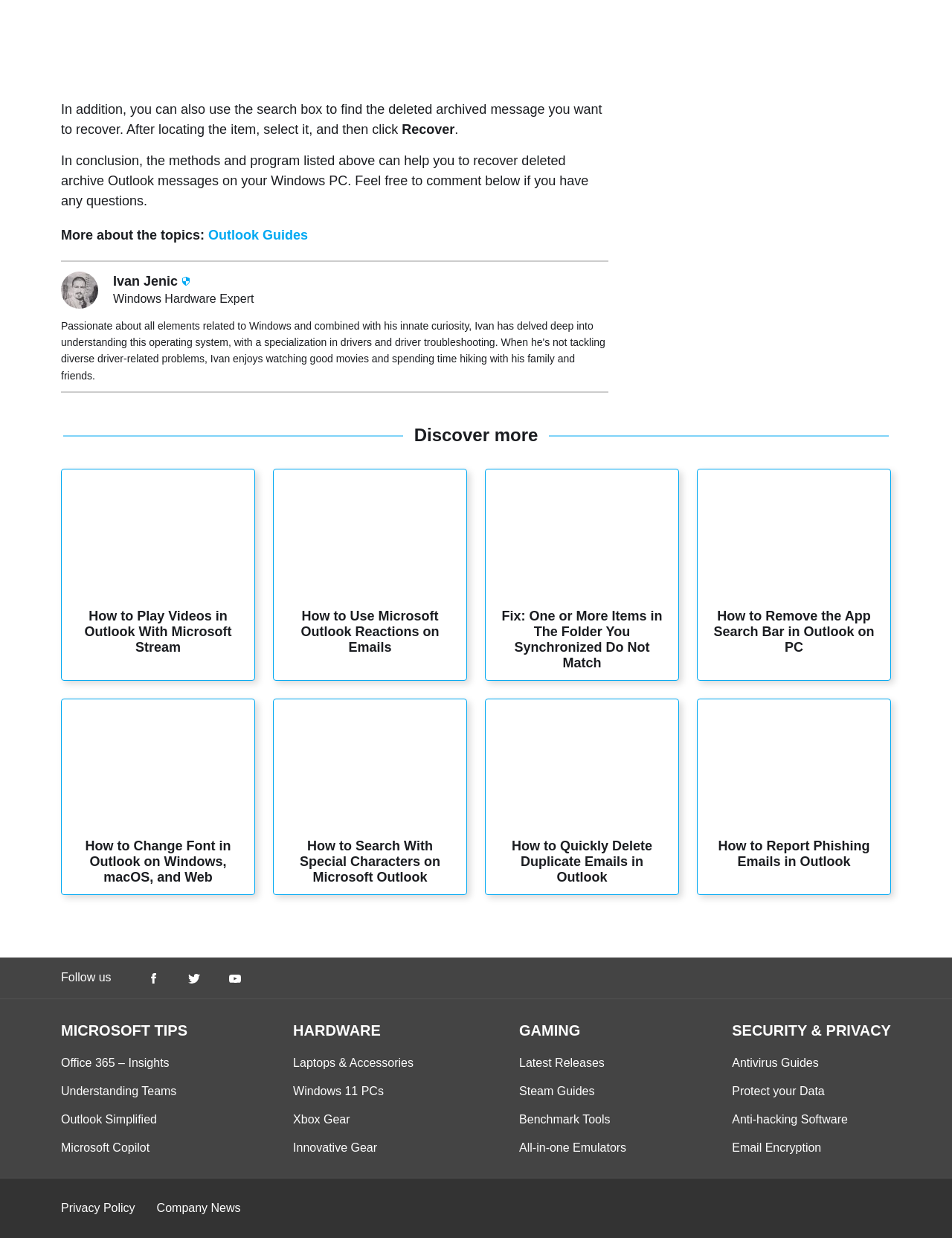What is the topic of the article?
Based on the visual, give a brief answer using one word or a short phrase.

Outlook